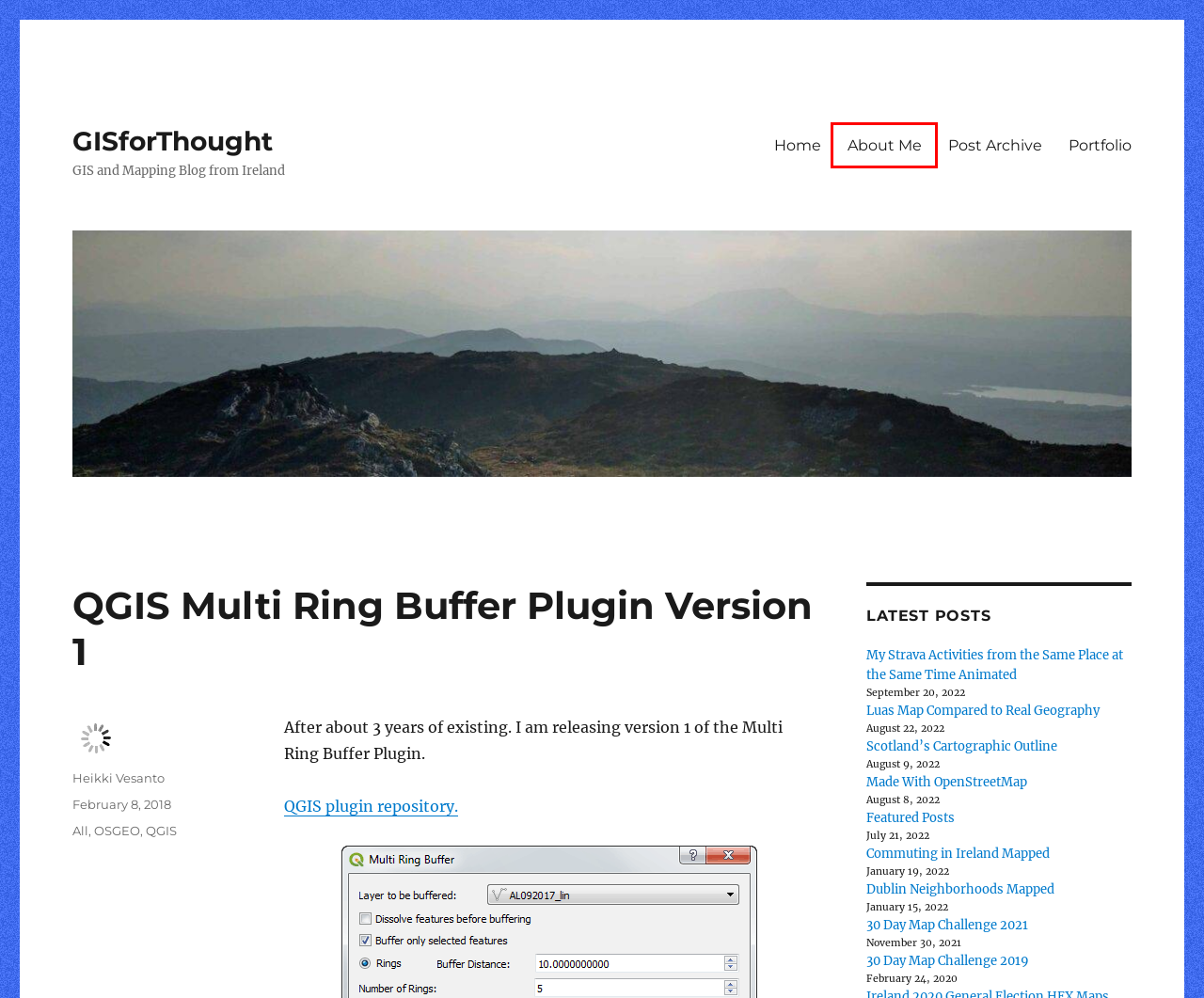Given a screenshot of a webpage with a red bounding box highlighting a UI element, choose the description that best corresponds to the new webpage after clicking the element within the red bounding box. Here are your options:
A. About Me – GISforThought
B. My Strava Activities from the Same Place at the Same Time Animated – GISforThought
C. Featured Posts – GISforThought
D. QGIS – GISforThought
E. Scotland’s Cartographic Outline – GISforThought
F. Made With OpenStreetMap – GISforThought
G. OSGEO – GISforThought
H. Multi Ring Buffer — QGIS Python Plugins Repository

A